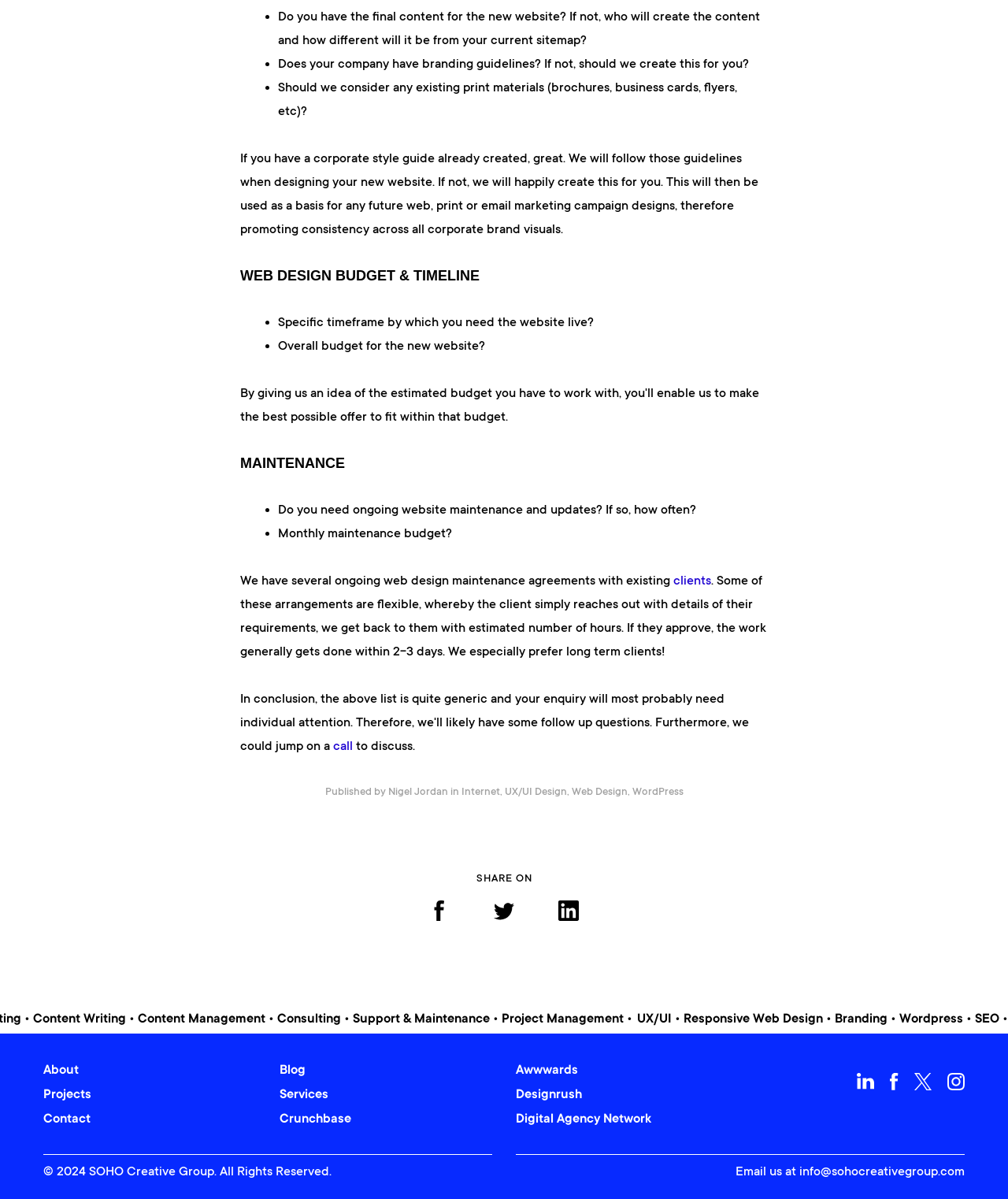What is the purpose of considering existing print materials?
Based on the screenshot, provide a one-word or short-phrase response.

Consistency